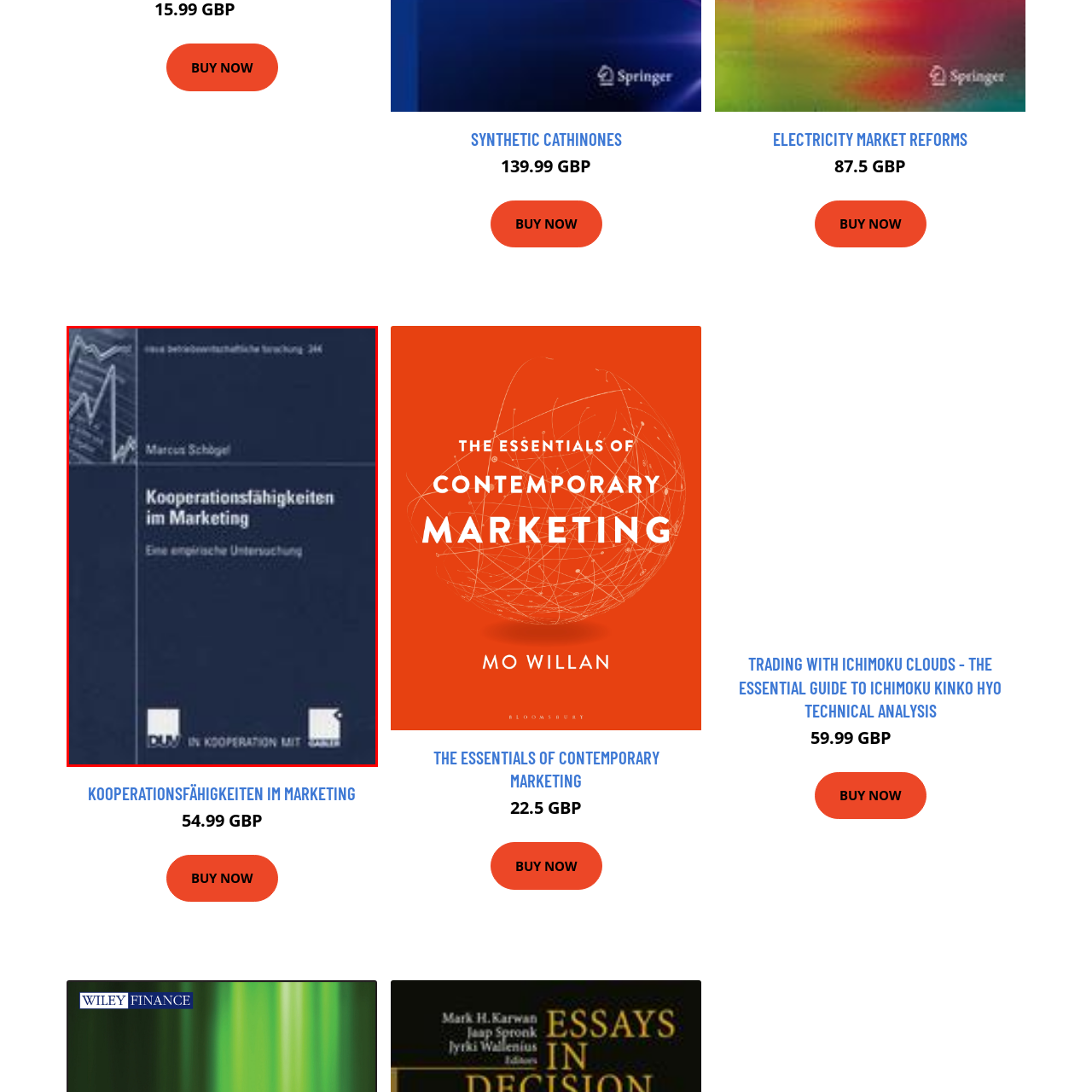Elaborate on the contents of the image highlighted by the red boundary in detail.

The image depicts the book cover for "Kooperationsfähigkeiten im Marketing" by Marcus Schögel, which translates to "Cooperation Skills in Marketing". The cover features a minimalist design with a monochromatic color scheme, focusing on the title in bold lettering. Beneath the title sits the subtitle "Eine empirische Untersuchung," meaning "An Empirical Study," indicating the research-oriented nature of the work. The background has subtle graphical elements, reminiscent of statistics or data analysis, which align with the book's theme of marketing collaboration and research. This publication is part of the series "Neue betriebswirtschaftliche Forschung," suggesting its relevance in contemporary business studies.